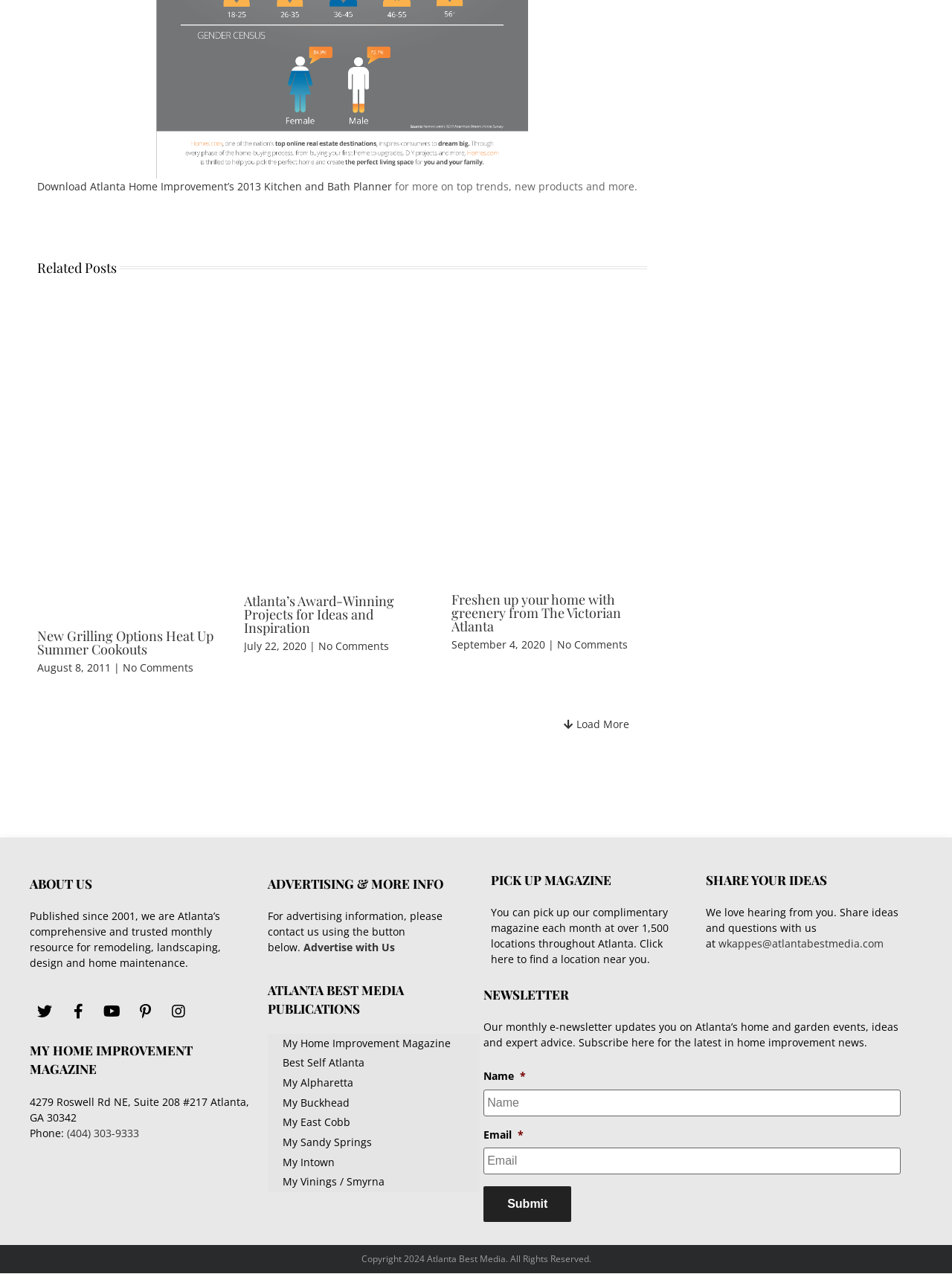Pinpoint the bounding box coordinates of the area that should be clicked to complete the following instruction: "Follow on Twitter". The coordinates must be given as four float numbers between 0 and 1, i.e., [left, top, right, bottom].

[0.031, 0.782, 0.062, 0.805]